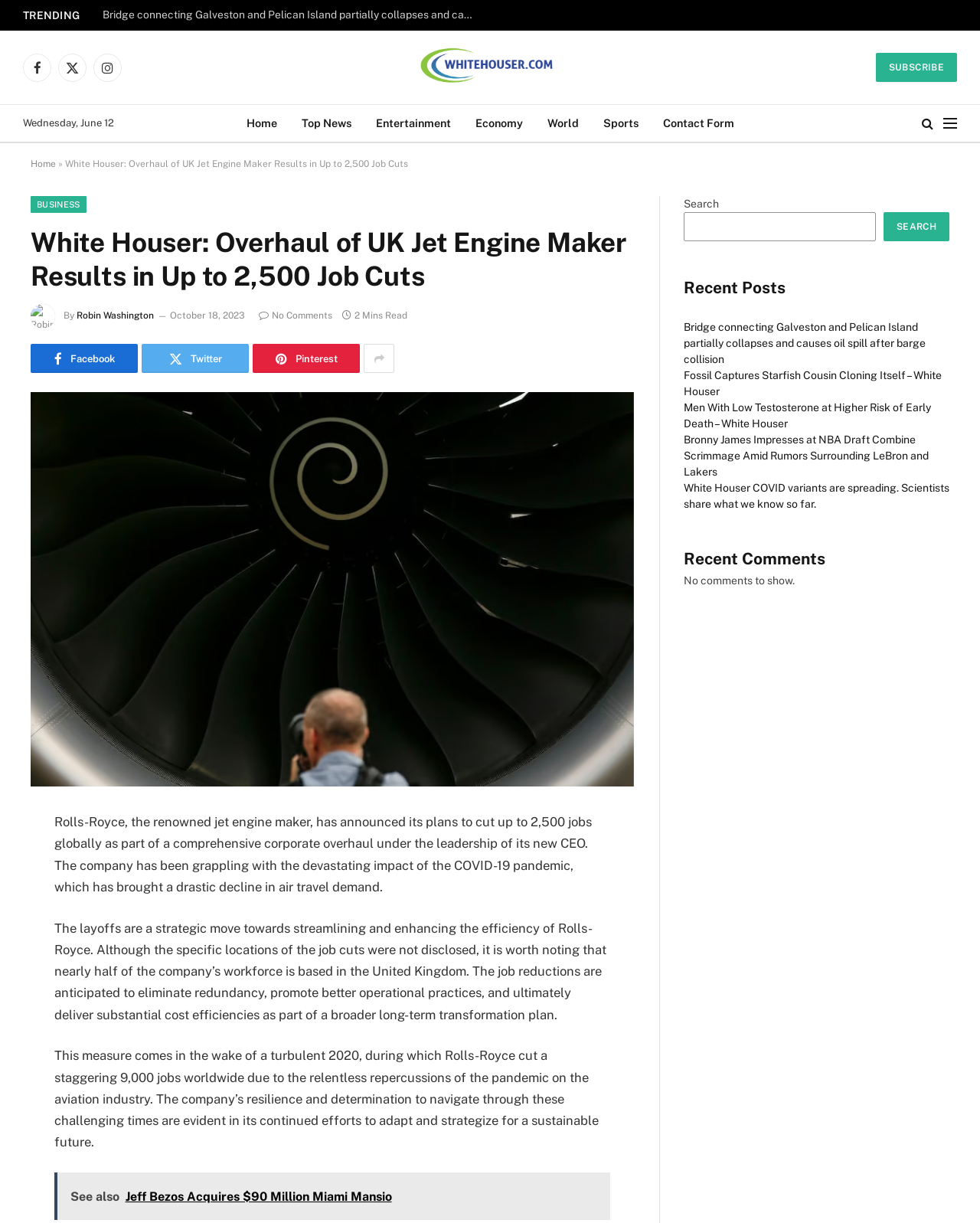Please determine the bounding box coordinates for the UI element described here. Use the format (top-left x, top-left y, bottom-right x, bottom-right y) with values bounded between 0 and 1: Uncategorized

None